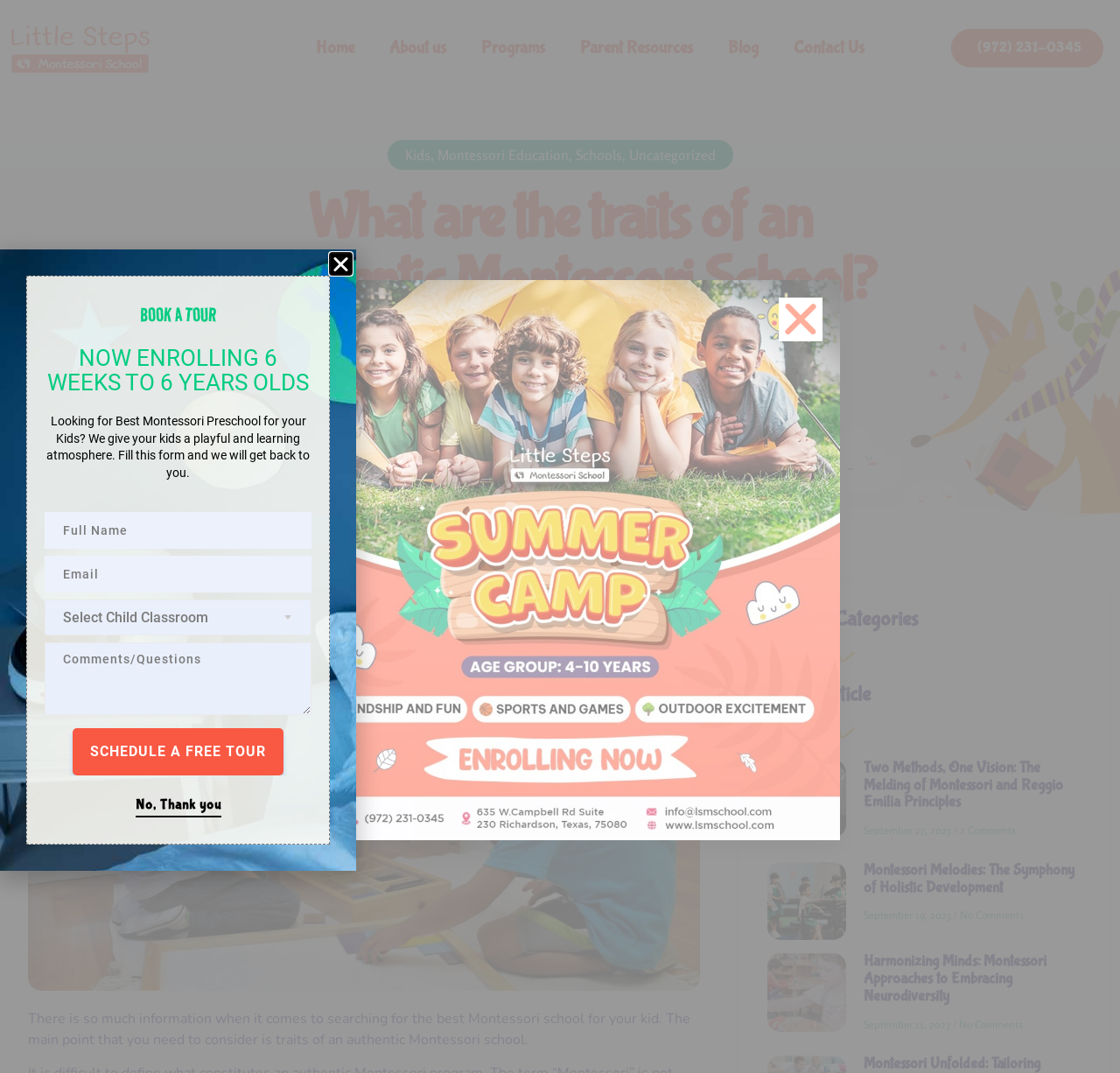Determine the bounding box coordinates of the target area to click to execute the following instruction: "Fill in the 'Full Name' textbox."

[0.04, 0.477, 0.278, 0.511]